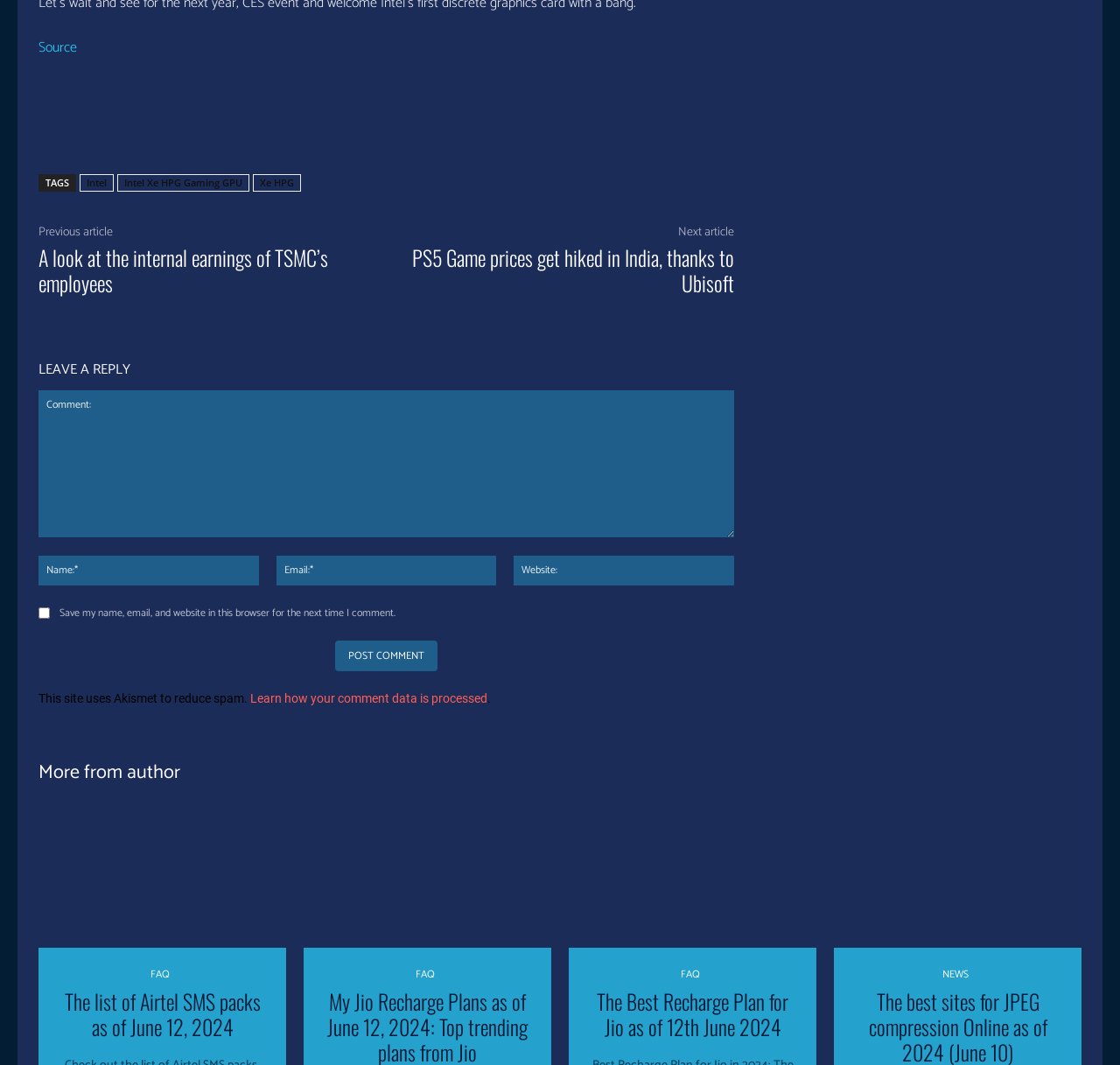Identify the bounding box coordinates of the region that should be clicked to execute the following instruction: "Read more from author".

[0.034, 0.713, 0.161, 0.74]